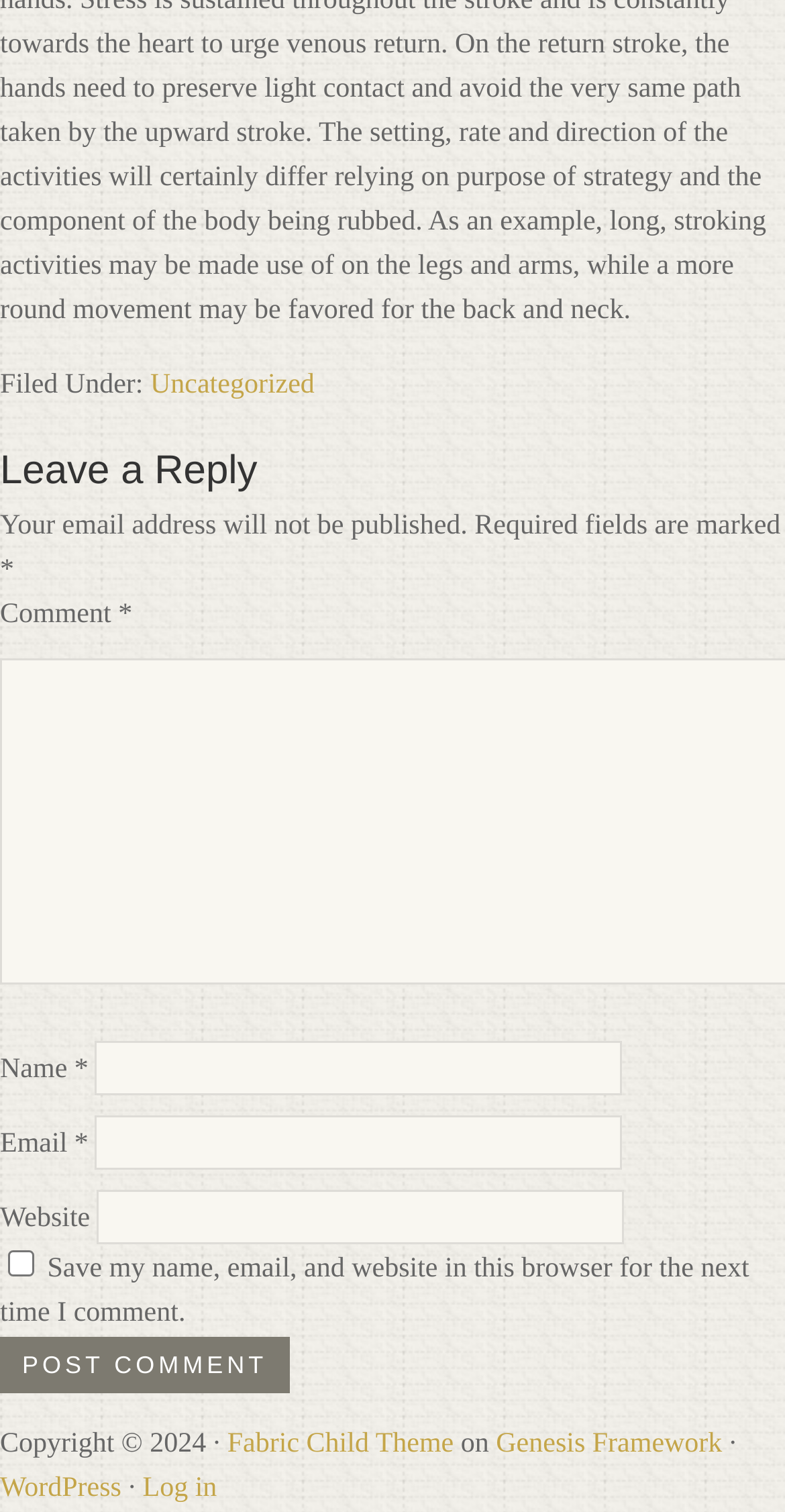Can you find the bounding box coordinates of the area I should click to execute the following instruction: "Log in"?

[0.182, 0.975, 0.276, 0.995]